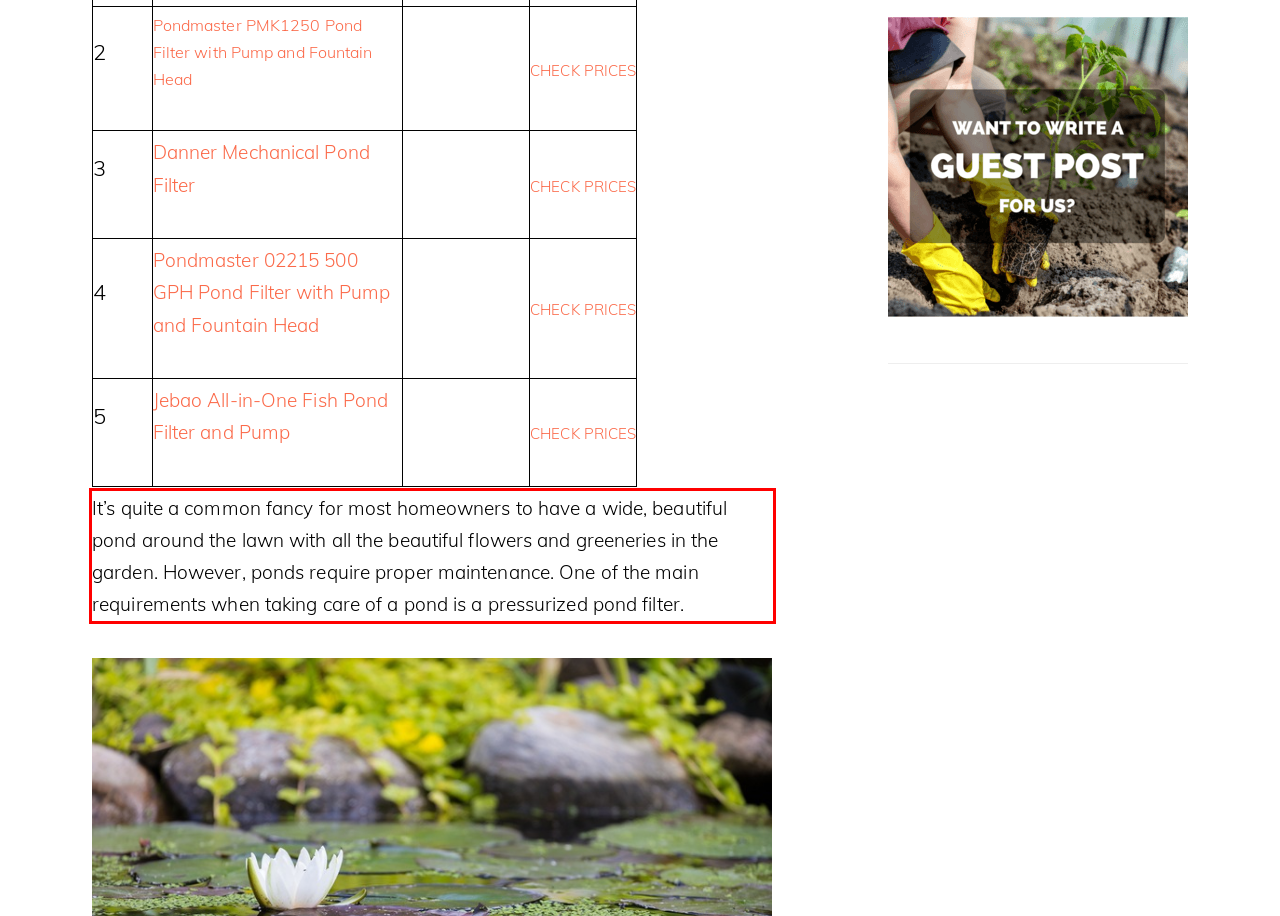Using the provided webpage screenshot, recognize the text content in the area marked by the red bounding box.

It’s quite a common fancy for most homeowners to have a wide, beautiful pond around the lawn with all the beautiful flowers and greeneries in the garden. However, ponds require proper maintenance. One of the main requirements when taking care of a pond is a pressurized pond filter.